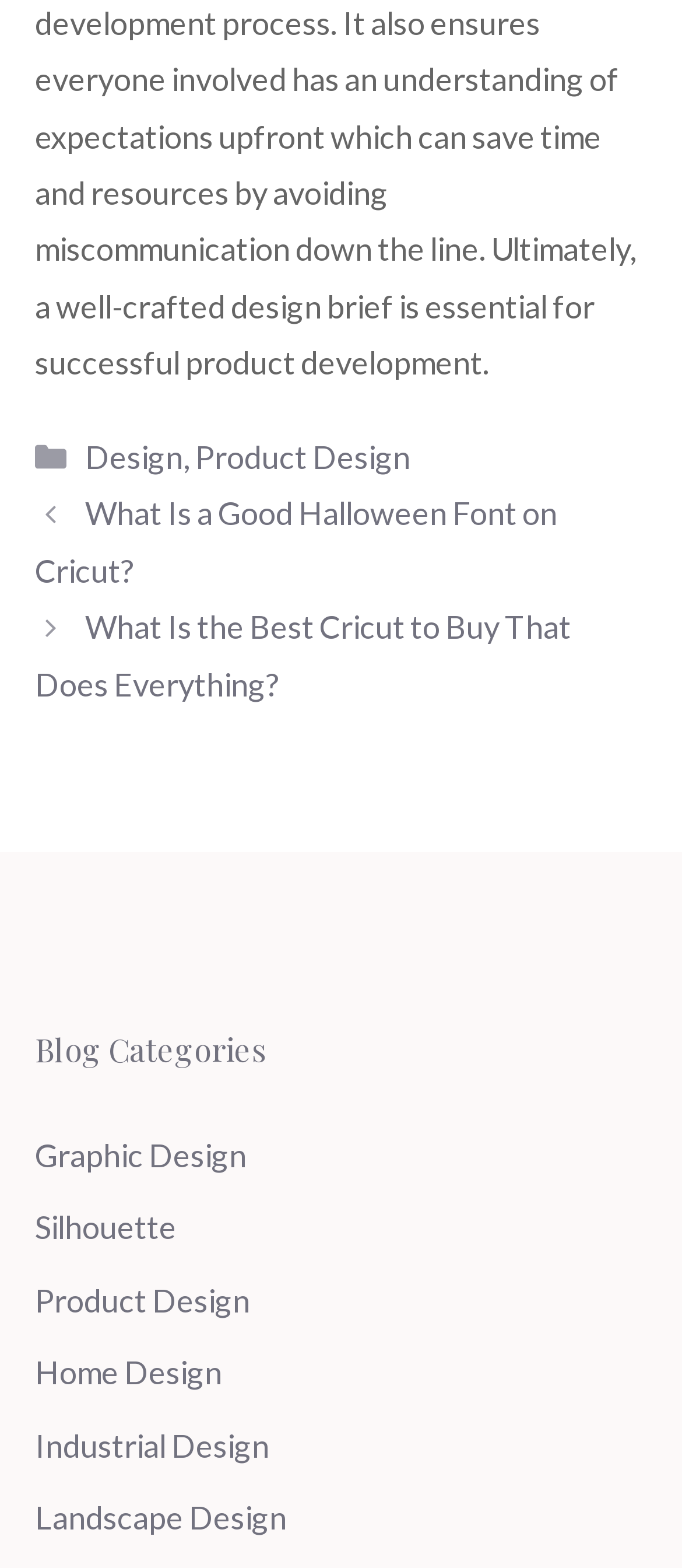Please determine the bounding box coordinates for the element that should be clicked to follow these instructions: "Click on Girl Upstairs (2024)".

None